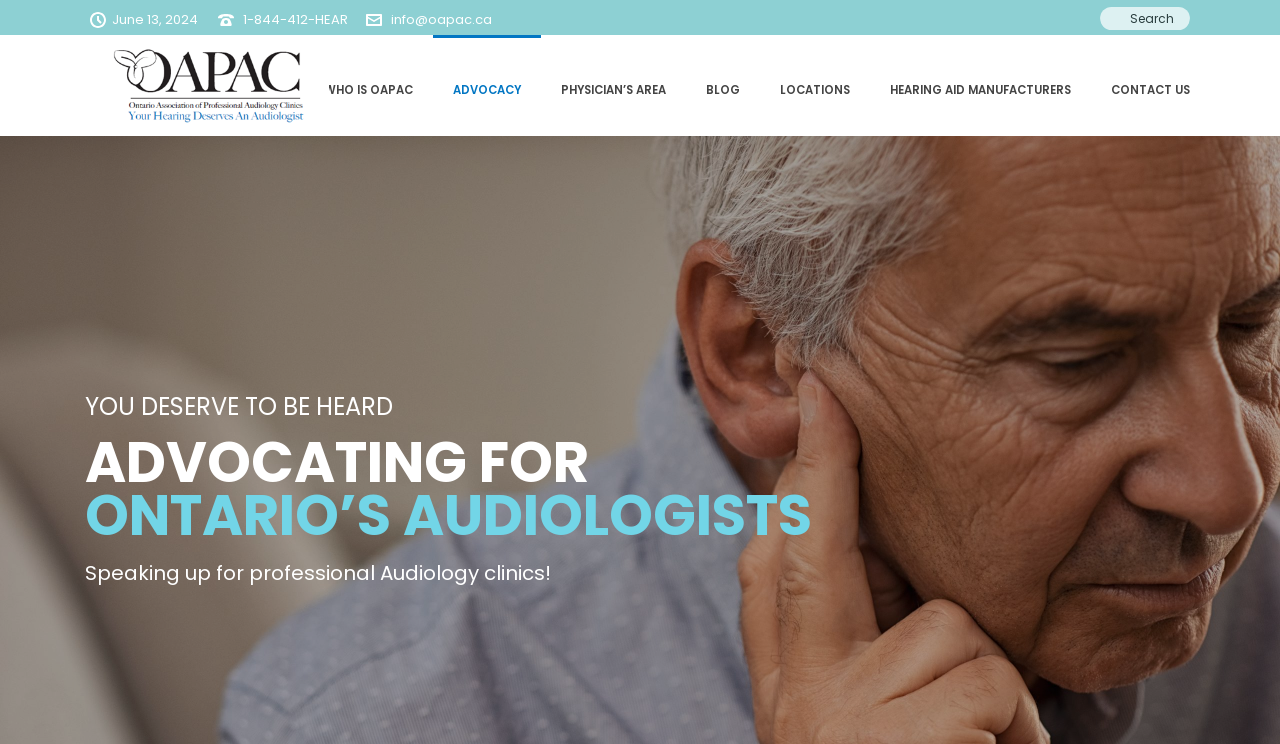Identify the bounding box coordinates for the UI element that matches this description: "Hearing Aid Manufacturers".

[0.68, 0.047, 0.852, 0.181]